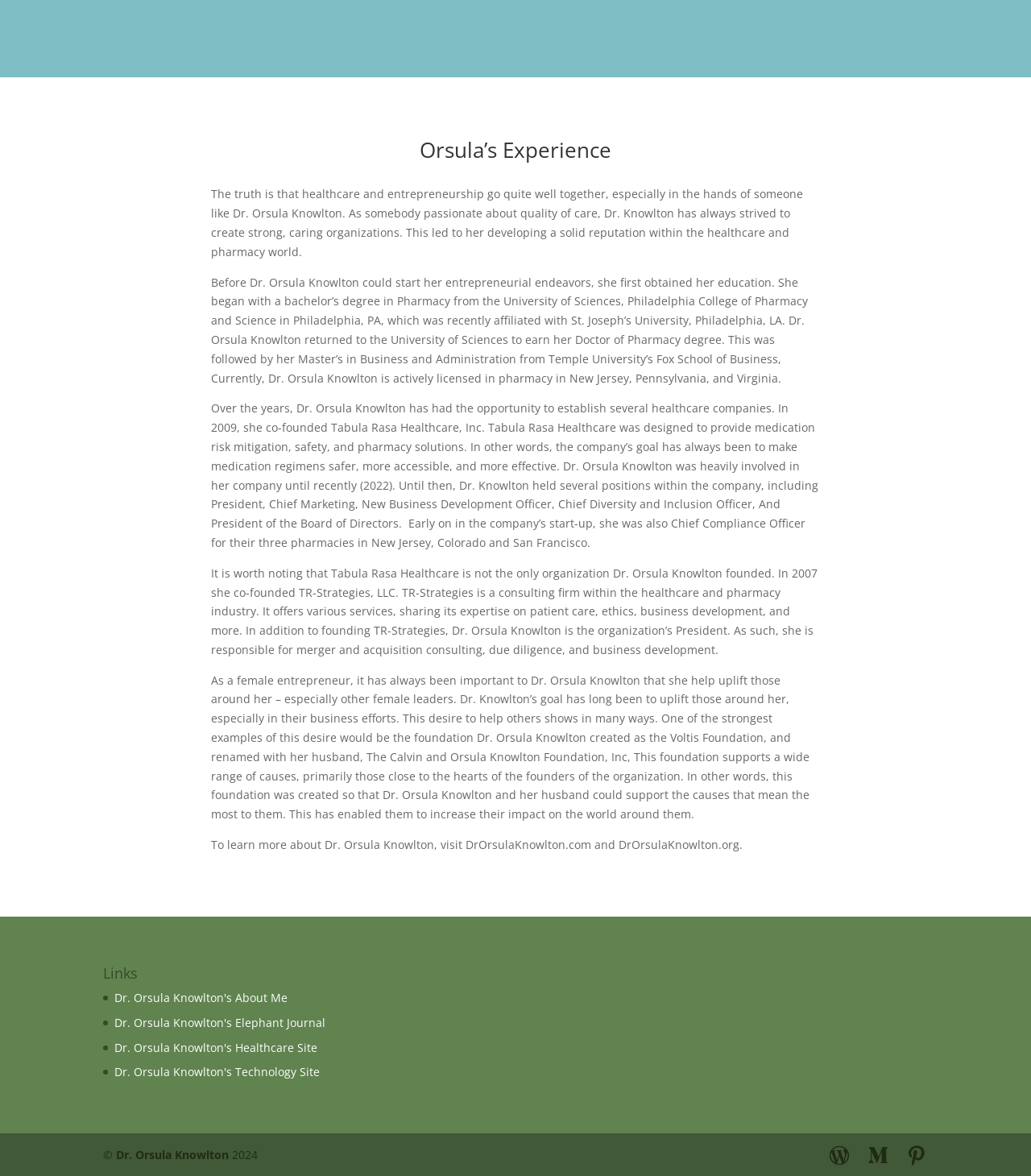Based on the element description Dr. Orsula Knowlton's About Me, identify the bounding box of the UI element in the given webpage screenshot. The coordinates should be in the format (top-left x, top-left y, bottom-right x, bottom-right y) and must be between 0 and 1.

[0.111, 0.842, 0.279, 0.855]